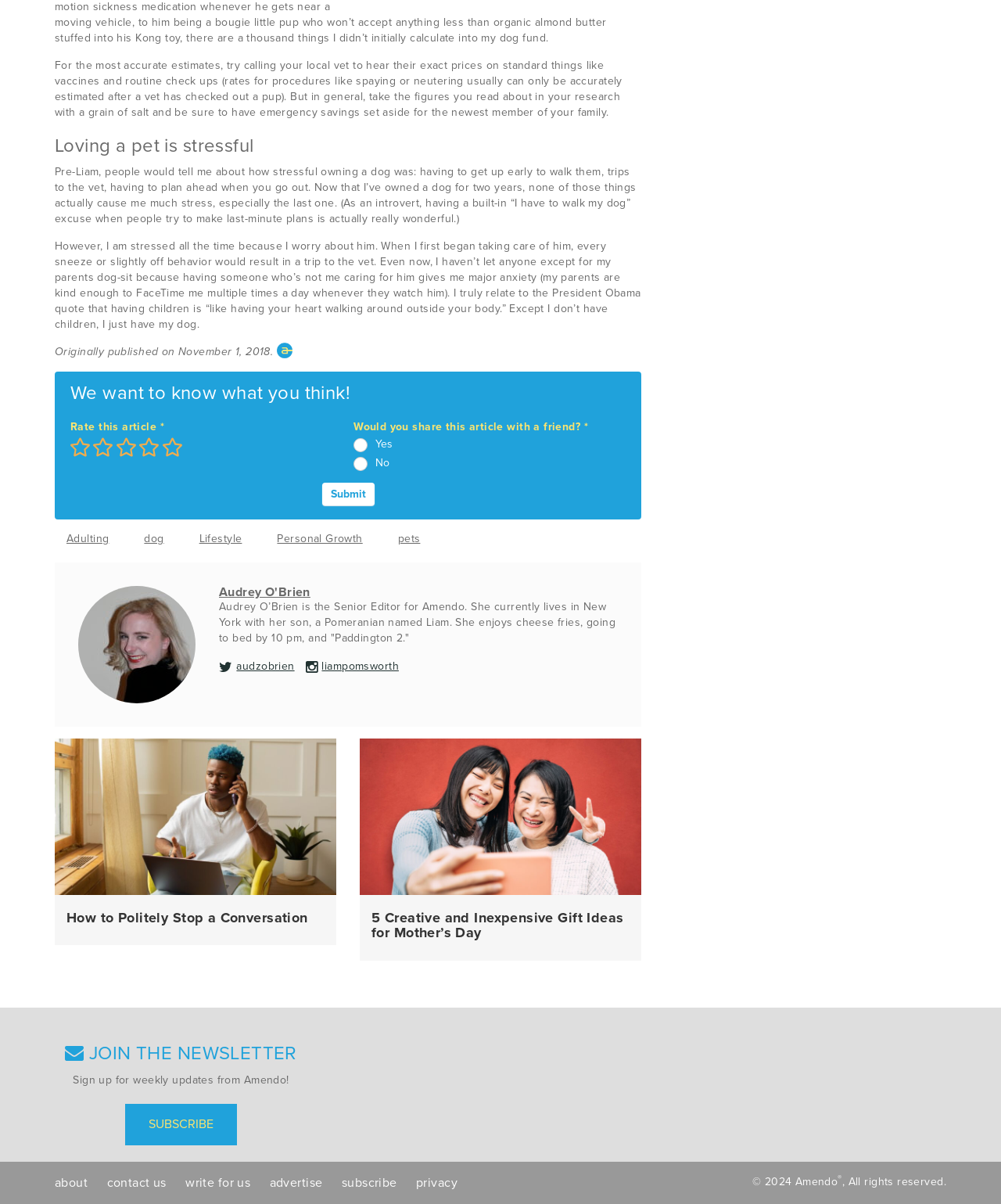Please mark the clickable region by giving the bounding box coordinates needed to complete this instruction: "Rate this article".

[0.07, 0.349, 0.16, 0.36]